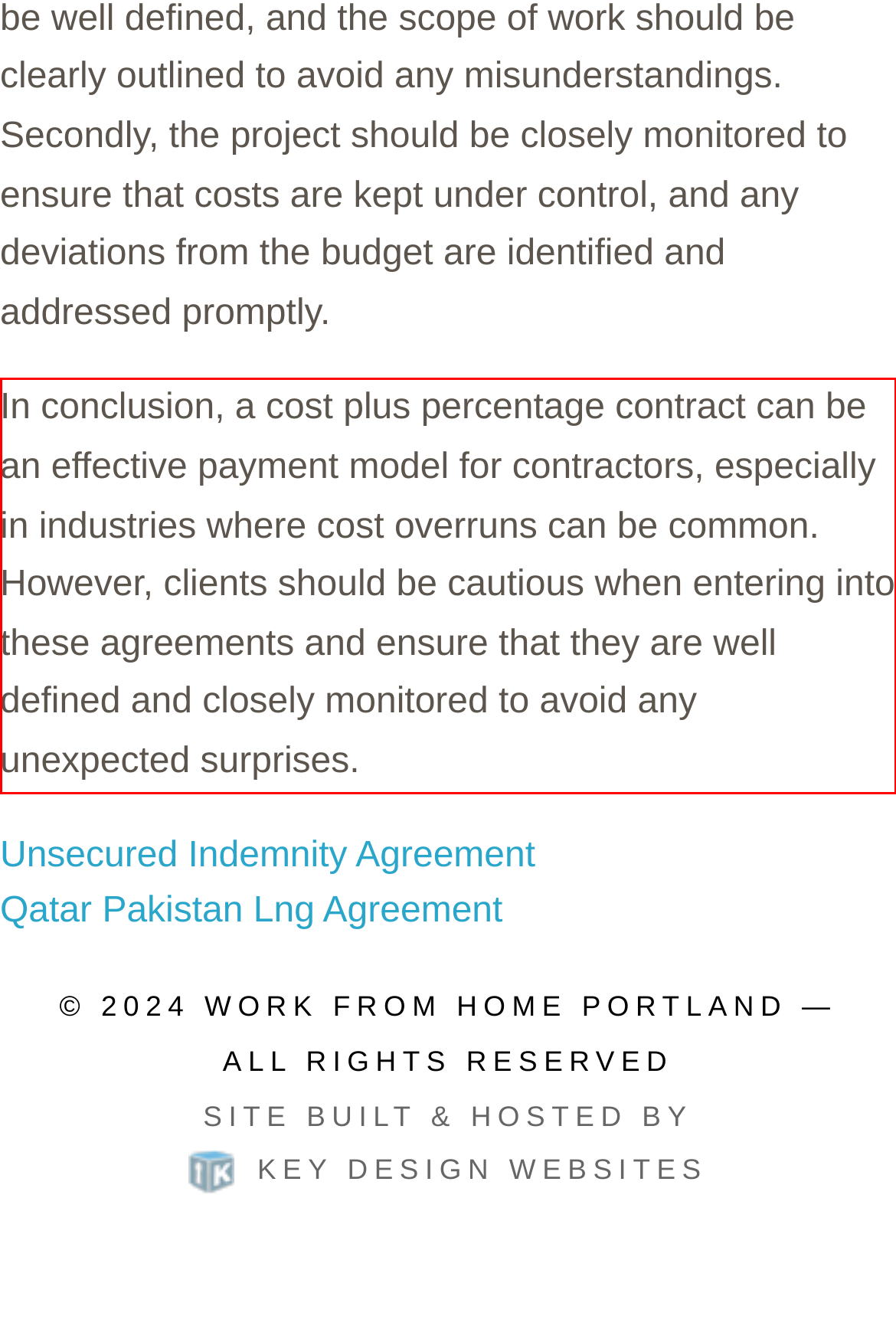You are provided with a screenshot of a webpage that includes a UI element enclosed in a red rectangle. Extract the text content inside this red rectangle.

In conclusion, a cost plus percentage contract can be an effective payment model for contractors, especially in industries where cost overruns can be common. However, clients should be cautious when entering into these agreements and ensure that they are well defined and closely monitored to avoid any unexpected surprises.